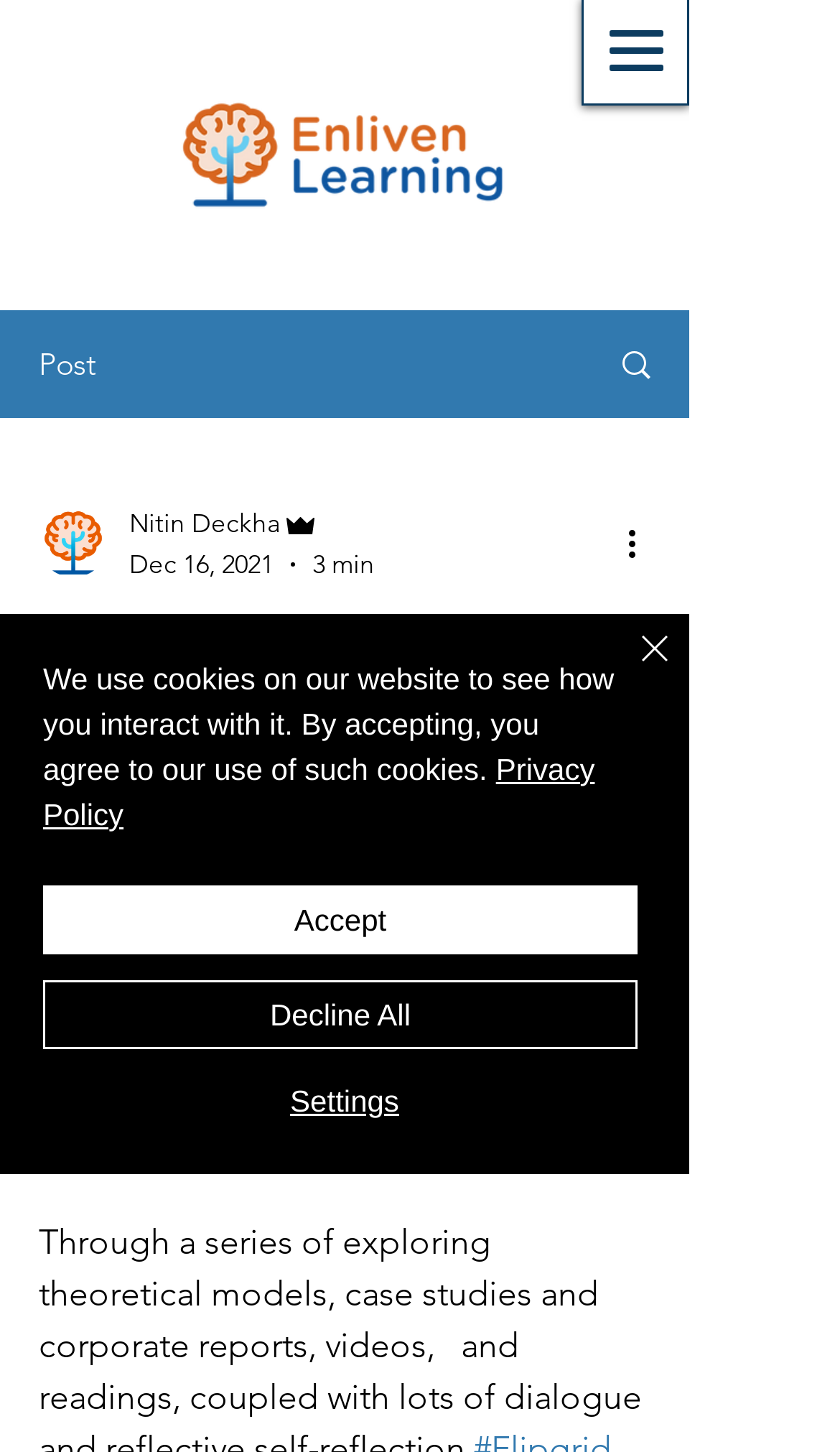Determine the bounding box for the UI element described here: "Decline All".

[0.051, 0.675, 0.759, 0.723]